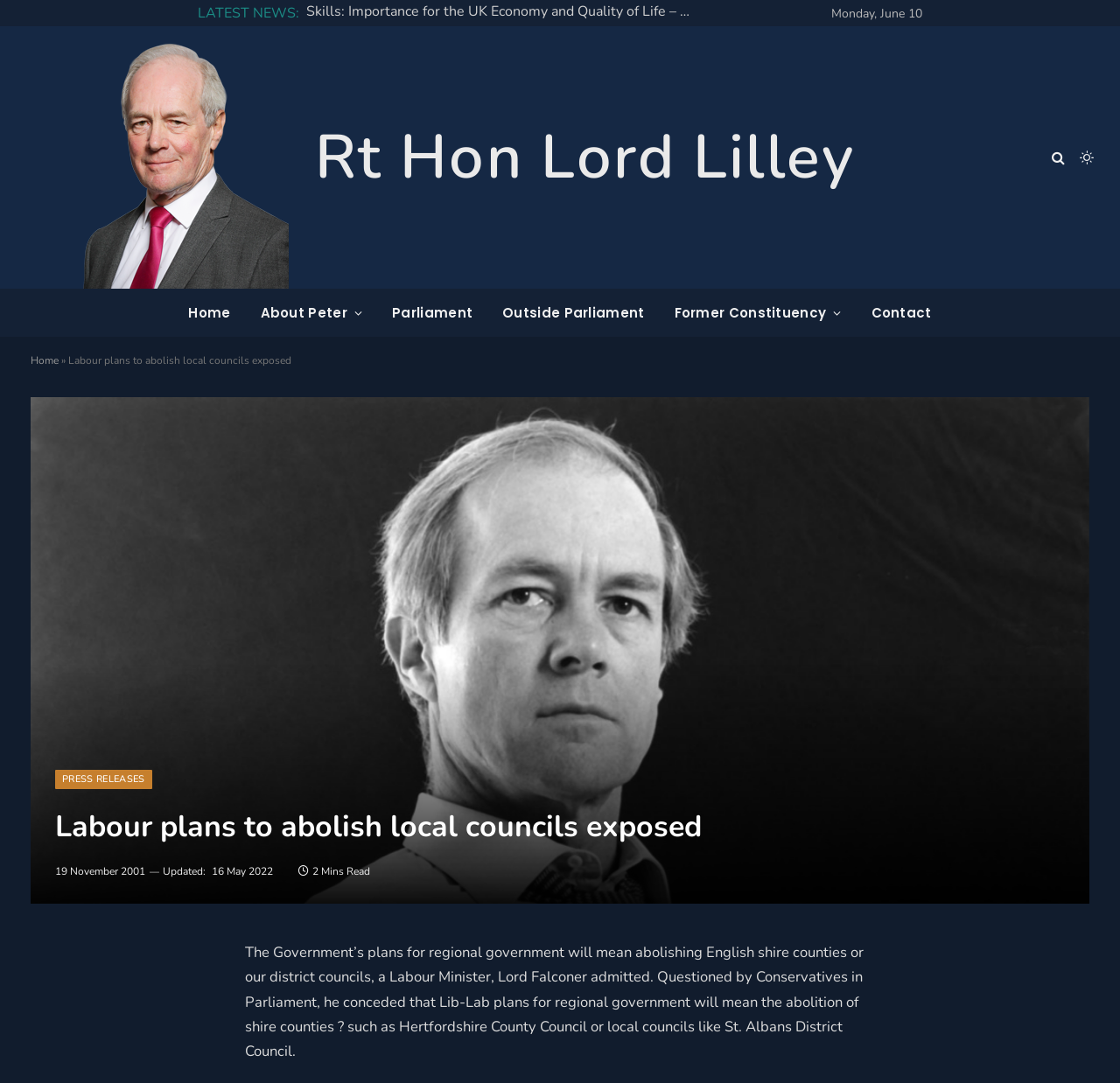Give a full account of the webpage's elements and their arrangement.

This webpage appears to be a news article or press release from Rt Hon Lord Lilley's website. At the top, there is a heading "LATEST NEWS:" followed by a link to another news article "Skills: Importance for the UK Economy and Quality of Life – Motion to Take Note". The date "Monday, June 10" is displayed next to it.

On the left side, there is a profile picture of Rt Hon Lord Lilley with a link to his profile. Below it, there are several navigation links, including "Home", "About Peter", "Parliament", "Outside Parliament", "Former Constituency", and "Contact".

The main content of the webpage is an article with the title "Labour plans to abolish local councils exposed". The article is accompanied by a black and white profile picture of Peter Lilley. The text of the article is divided into two paragraphs, with the first paragraph describing the Labour government's plans for regional government and its implications for local councils. The second paragraph is not fully visible in the screenshot.

At the bottom of the article, there are several metadata, including the publication date "19 November 2001", an update date "16 May 2022", and a reading time of "2 Mins Read". There are also social media sharing links and a "SHARE" button.

On the top navigation bar, there are links to "Home", "About Peter", "Parliament", "Outside Parliament", "Former Constituency", and "Contact". There is also a "PRESS RELEASES" link on the right side of the webpage.